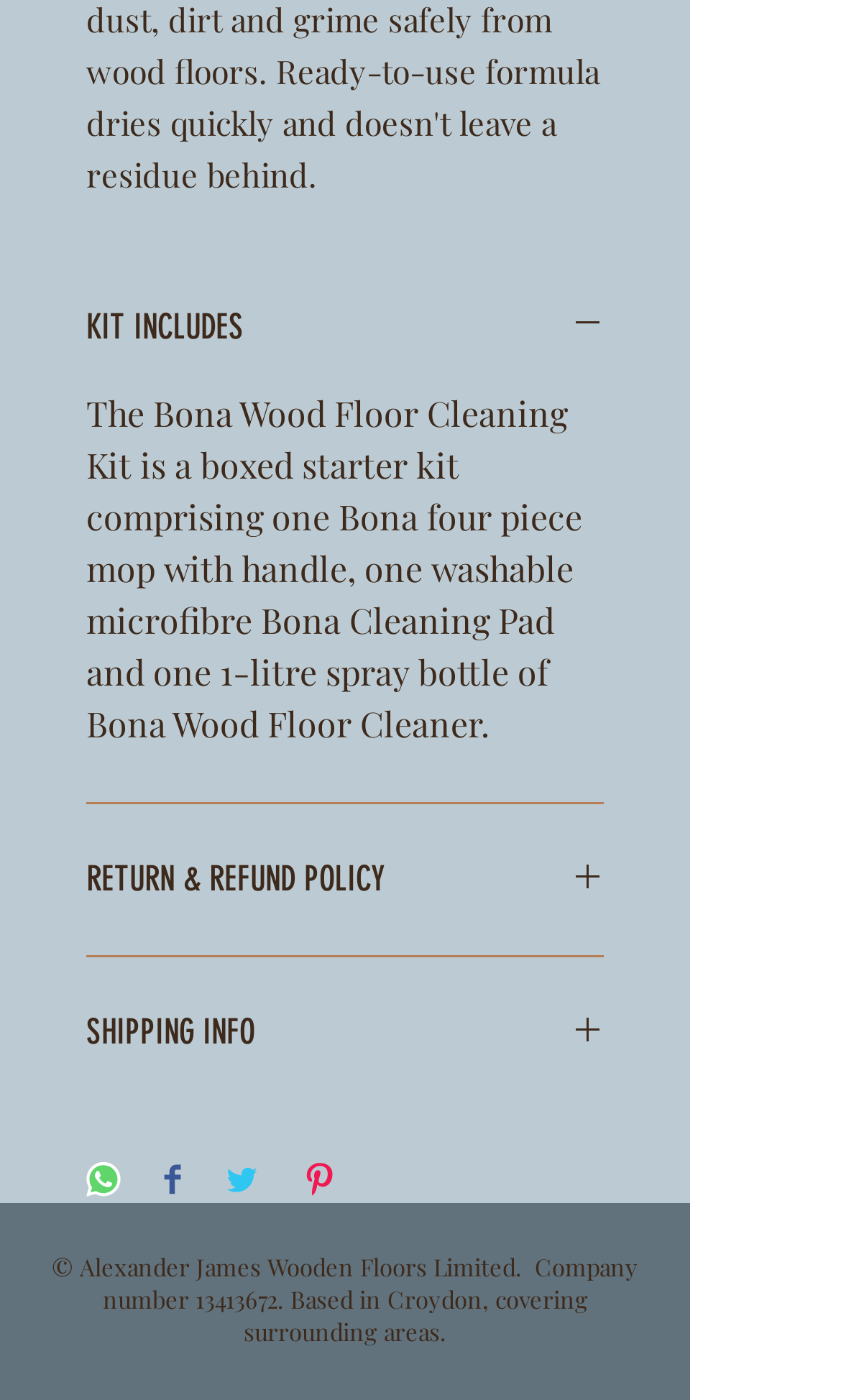Look at the image and answer the question in detail:
What is the company name mentioned at the bottom of the page?

The company name is mentioned in the StaticText element at the bottom of the page, which also includes the company number and location.